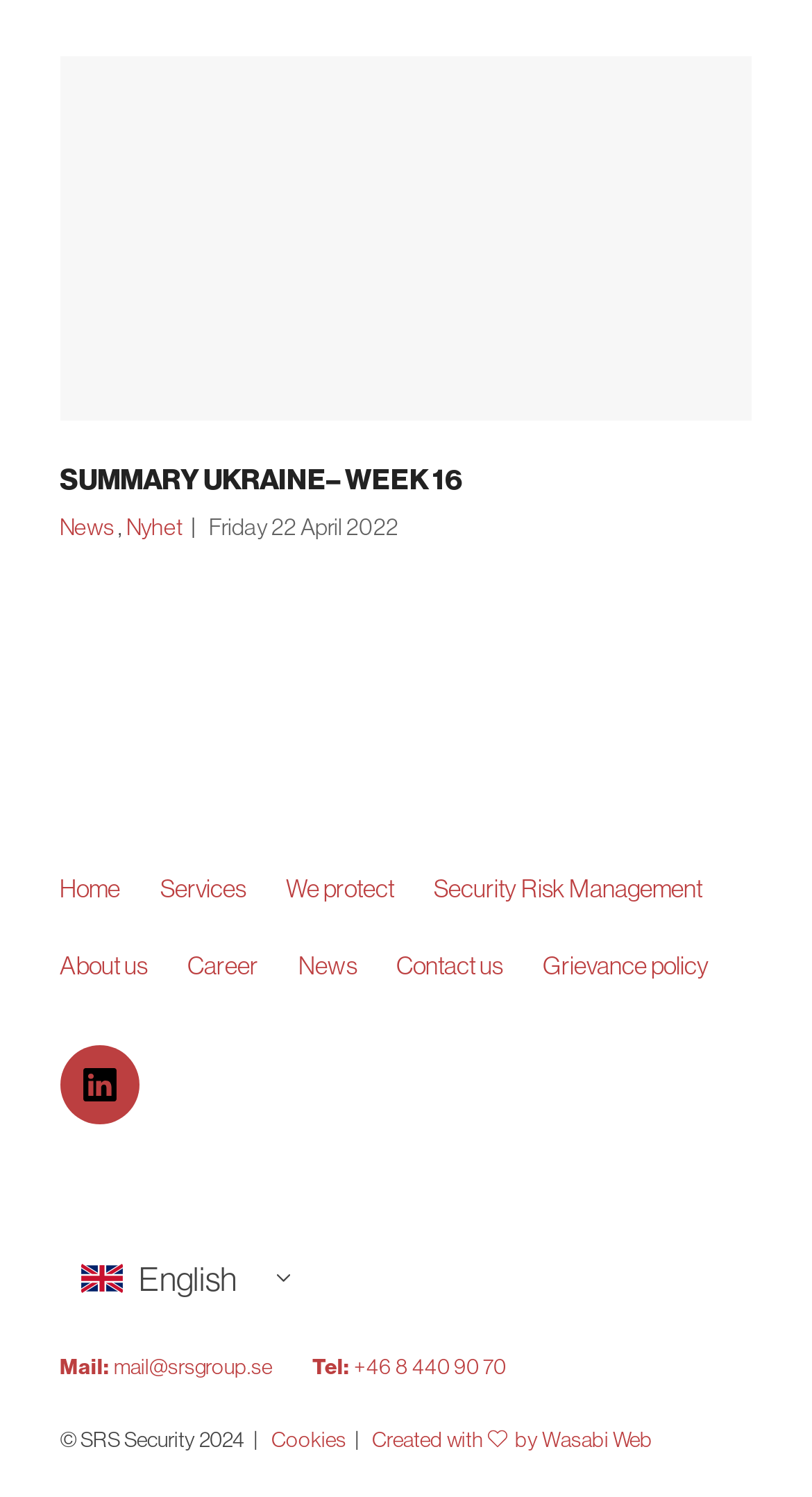Please identify the bounding box coordinates of the area that needs to be clicked to fulfill the following instruction: "Click on the 'Home' link."

[0.074, 0.582, 0.148, 0.603]